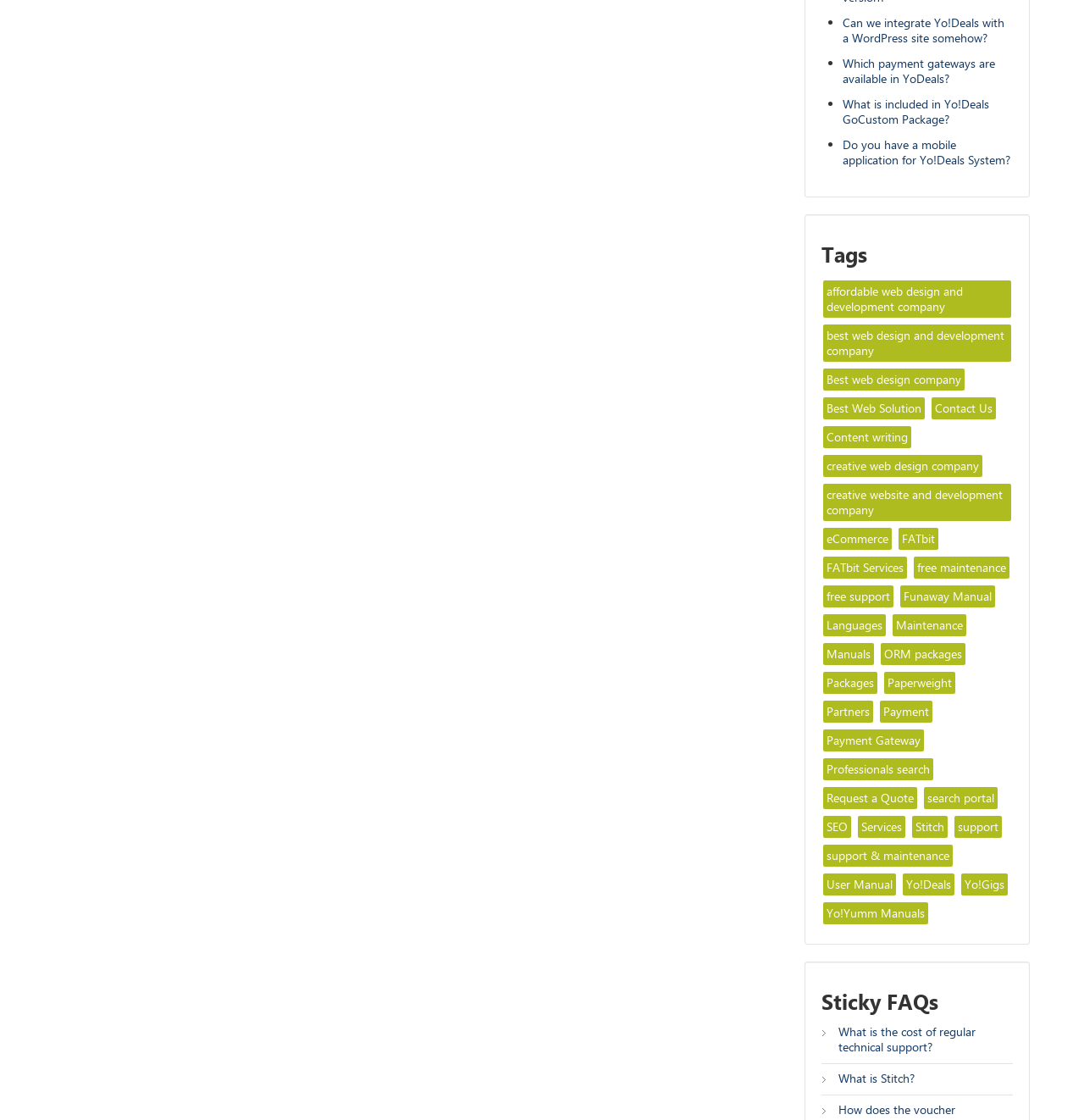What is the topic of the last link in the first section?
Look at the image and provide a detailed response to the question.

The last link in the first section is 'Do you have a mobile application for Yo!Deals System?' which is related to the topic of mobile applications.